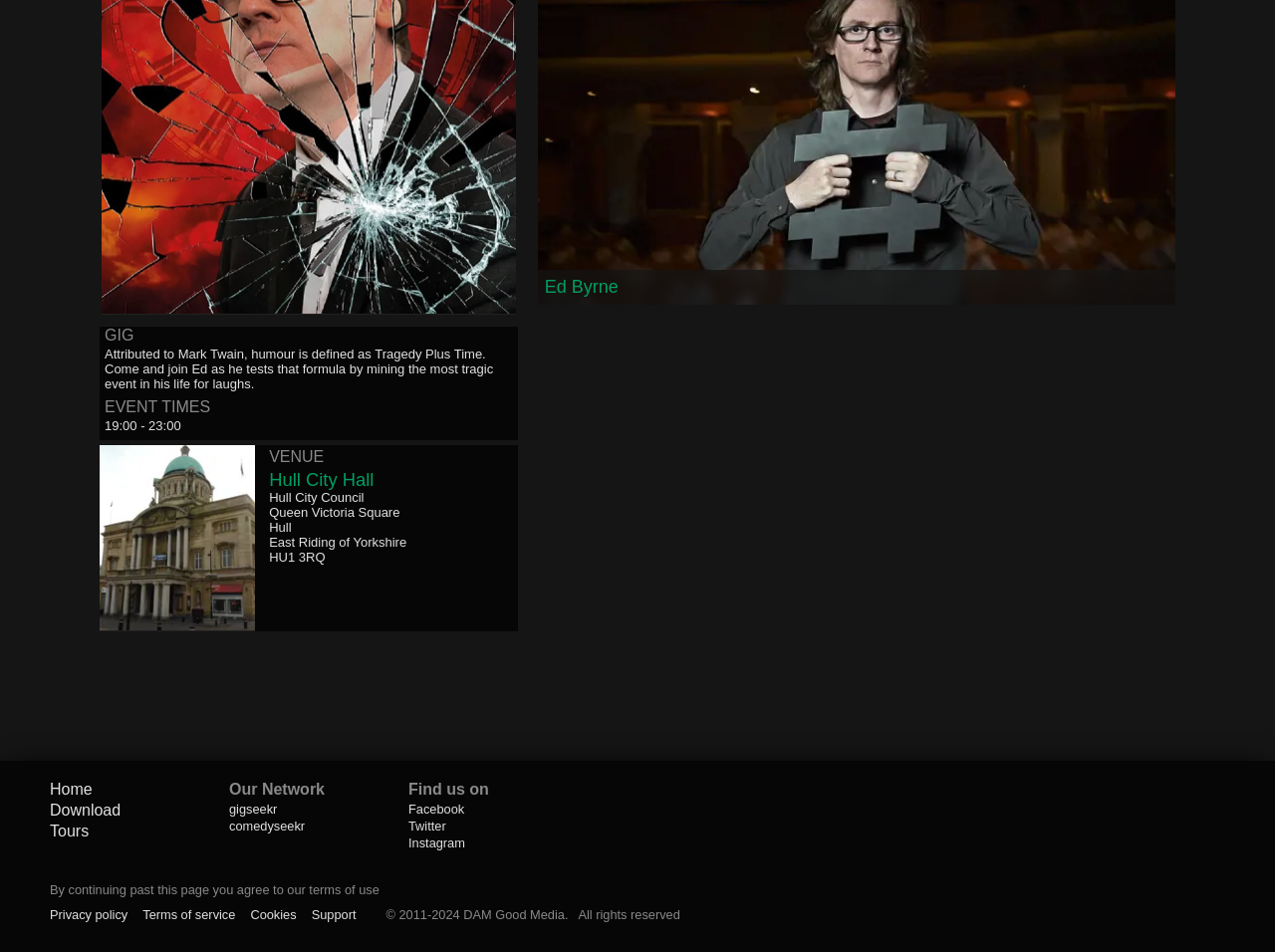Locate the bounding box coordinates for the element described below: "Privacy policy". The coordinates must be four float values between 0 and 1, formatted as [left, top, right, bottom].

[0.039, 0.953, 0.1, 0.968]